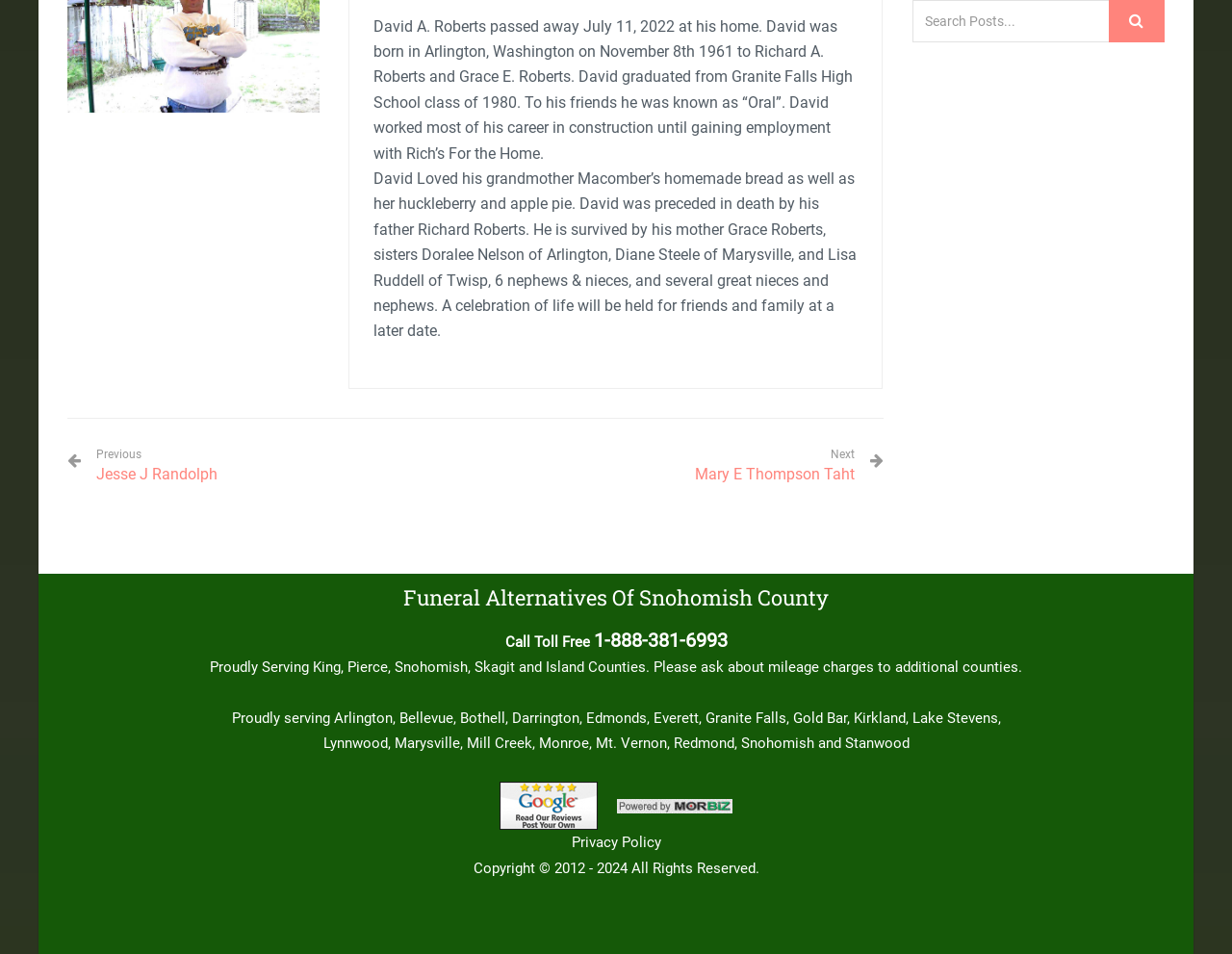Locate the bounding box for the described UI element: "parent_node: Privacy Policy". Ensure the coordinates are four float numbers between 0 and 1, formatted as [left, top, right, bottom].

[0.405, 0.835, 0.485, 0.853]